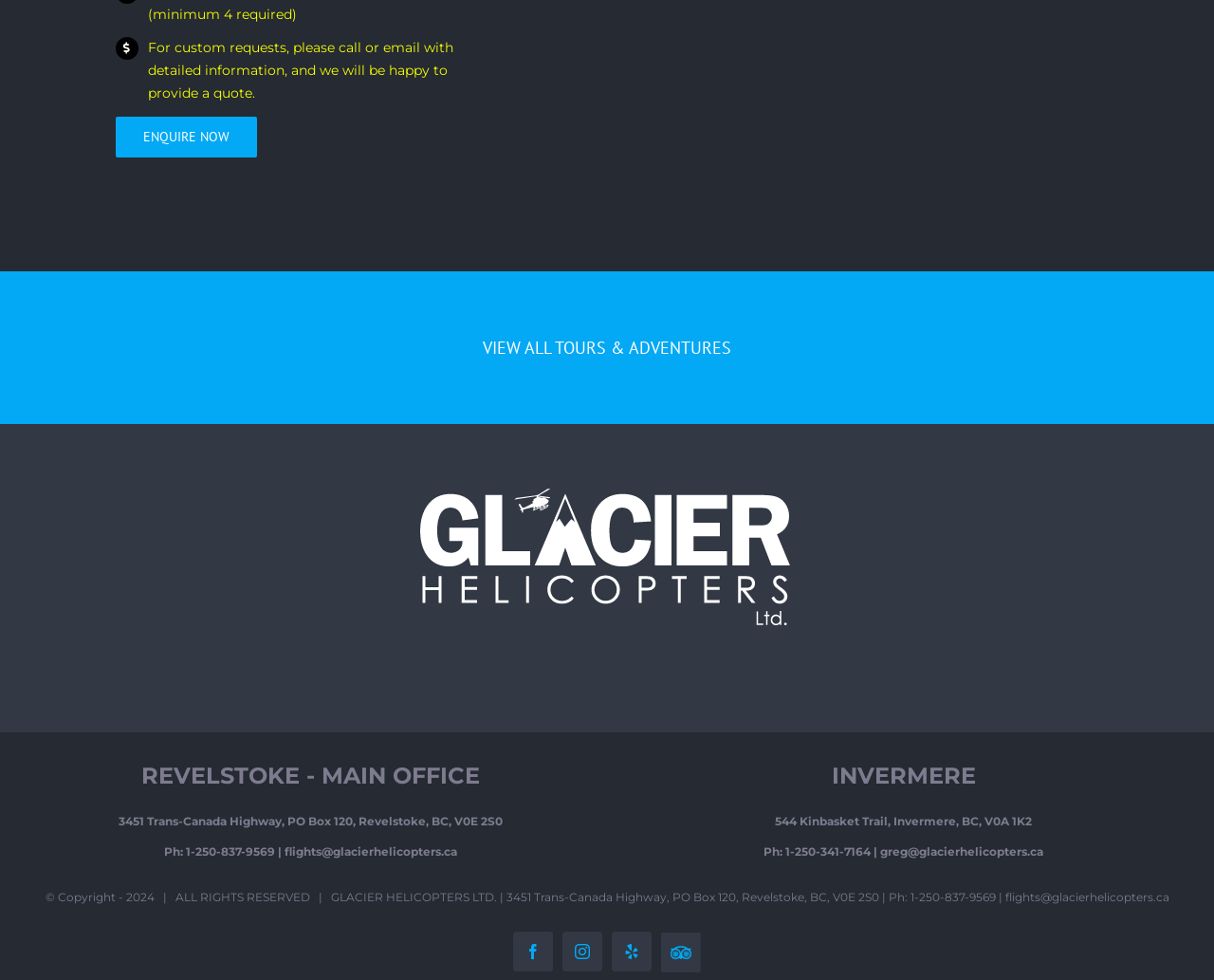Give a short answer using one word or phrase for the question:
What is the company's main office location?

Revelstoke